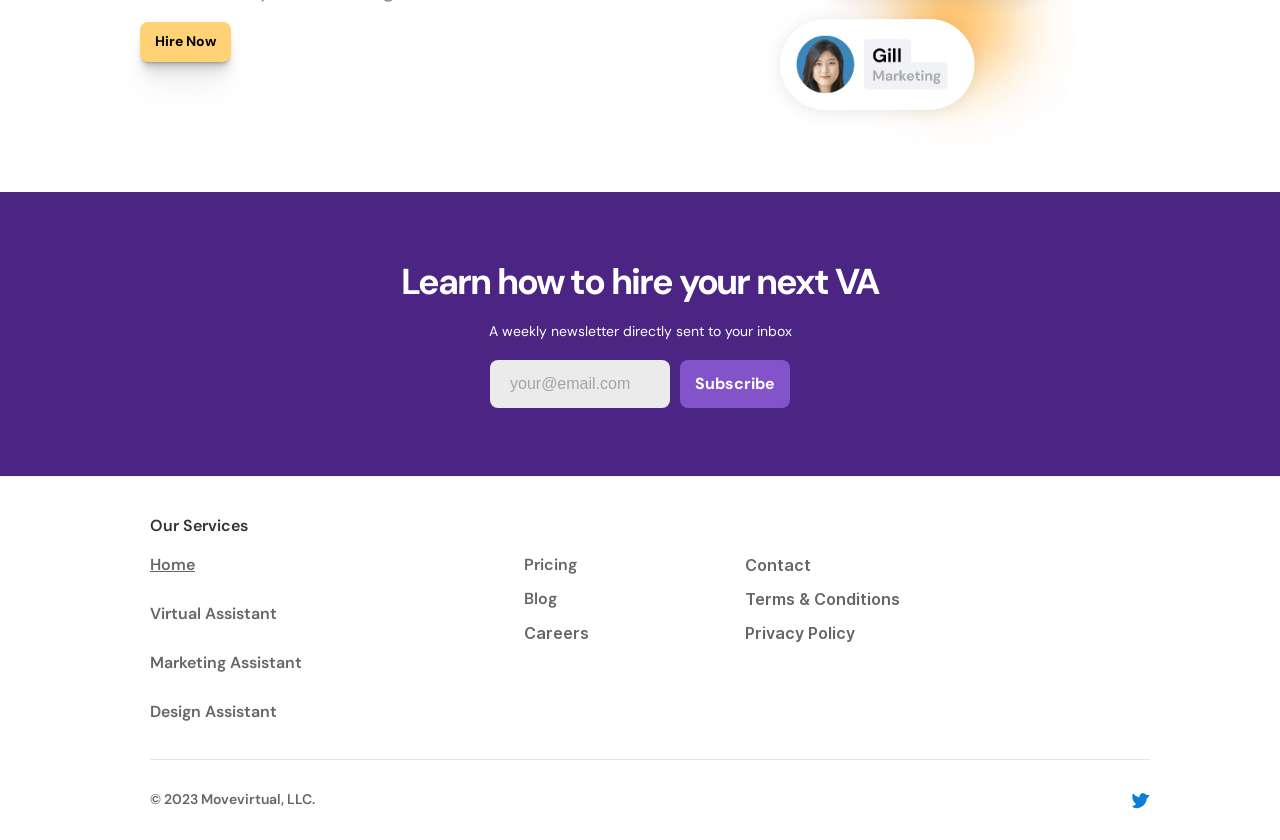What is the call-to-action on the top-right corner?
Ensure your answer is thorough and detailed.

The top-right corner of the webpage has a link with the text 'Hire Now', which suggests that it is a call-to-action for users to hire a virtual assistant.